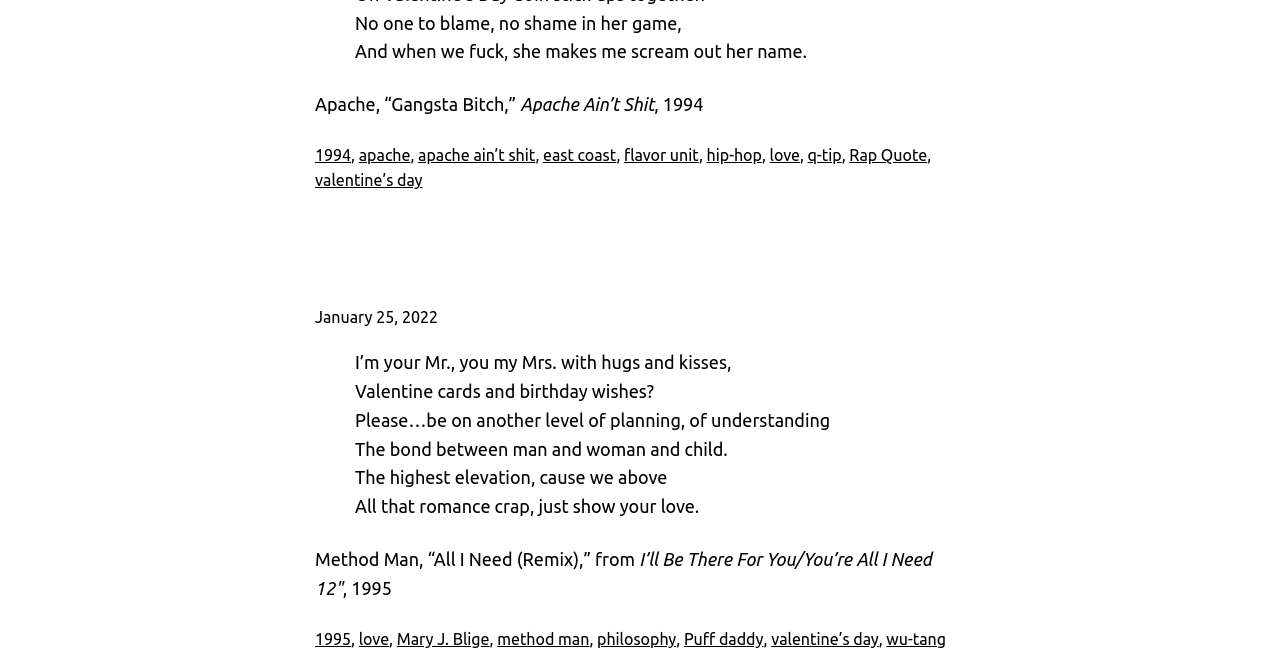From the webpage screenshot, identify the region described by January 25, 2022. Provide the bounding box coordinates as (top-left x, top-left y, bottom-right x, bottom-right y), with each value being a floating point number between 0 and 1.

[0.246, 0.471, 0.342, 0.499]